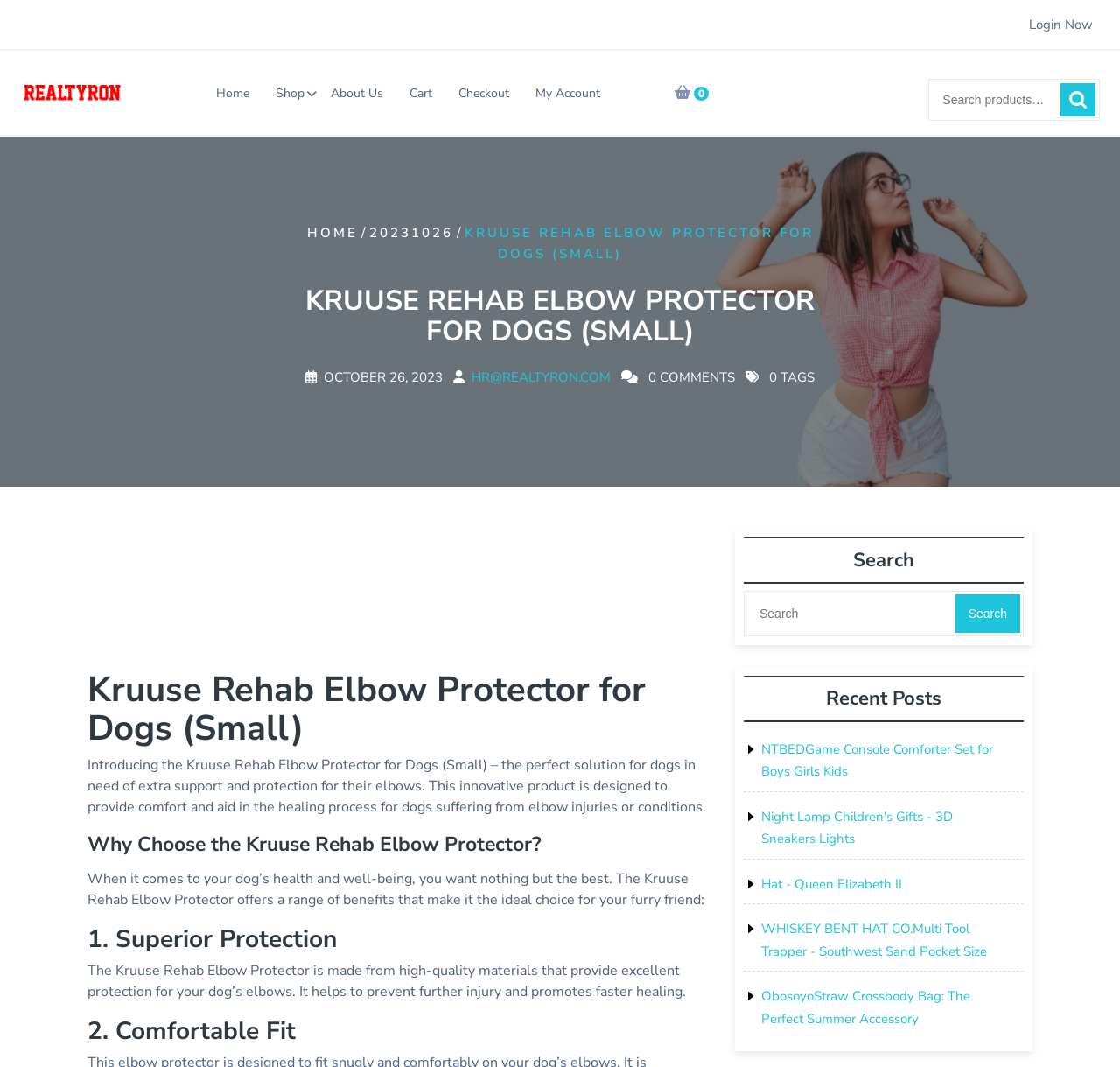From the image, can you give a detailed response to the question below:
How many navigation links are there?

I counted the number of link elements inside the navigation element with the text 'Menu'. There are 7 links: 'Home', 'Shop', 'About Us', 'Cart', 'Checkout', 'My Account', and 'Search'.